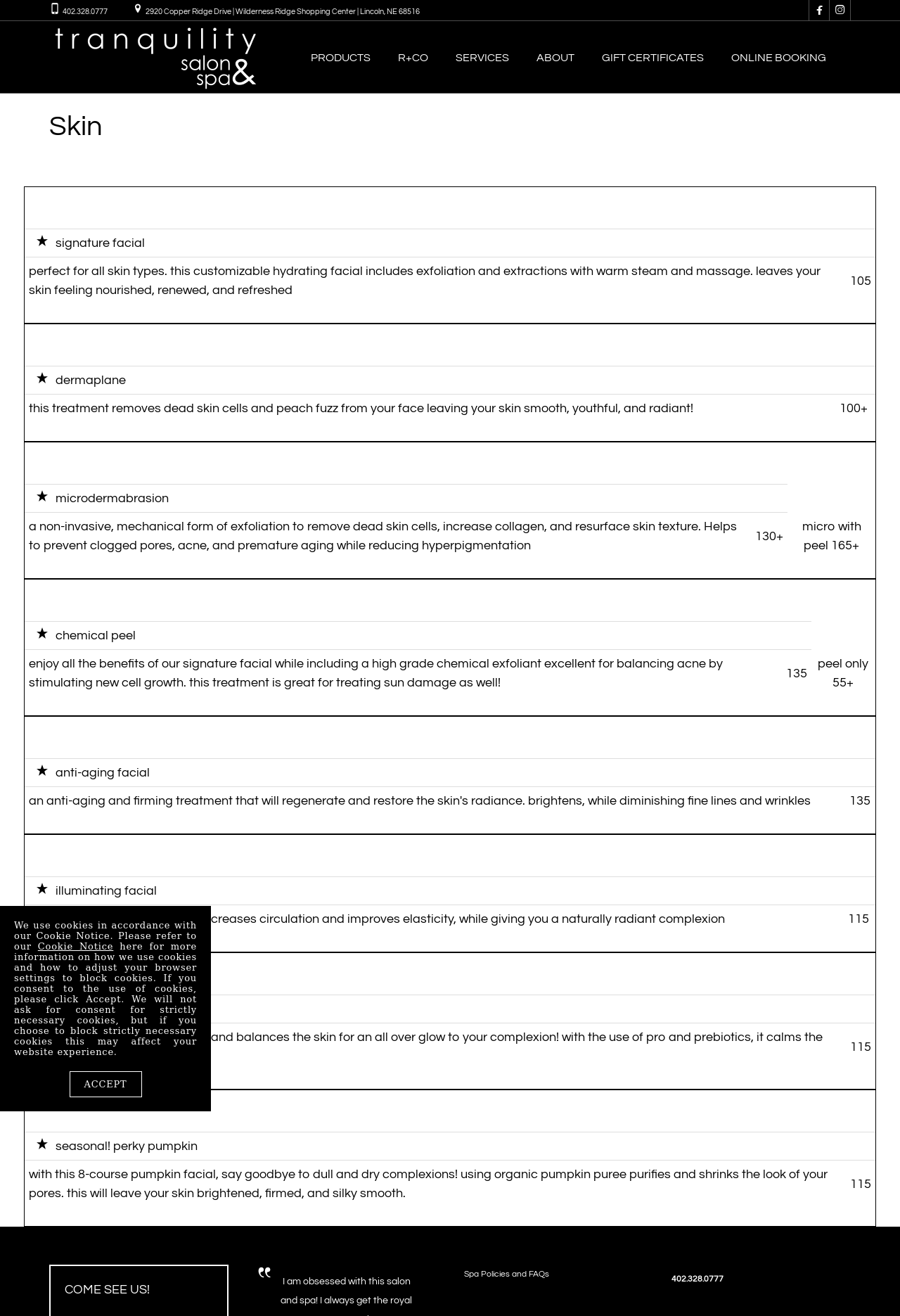Determine the bounding box of the UI element mentioned here: "Spa Policies and FAQs". The coordinates must be in the format [left, top, right, bottom] with values ranging from 0 to 1.

[0.516, 0.965, 0.61, 0.972]